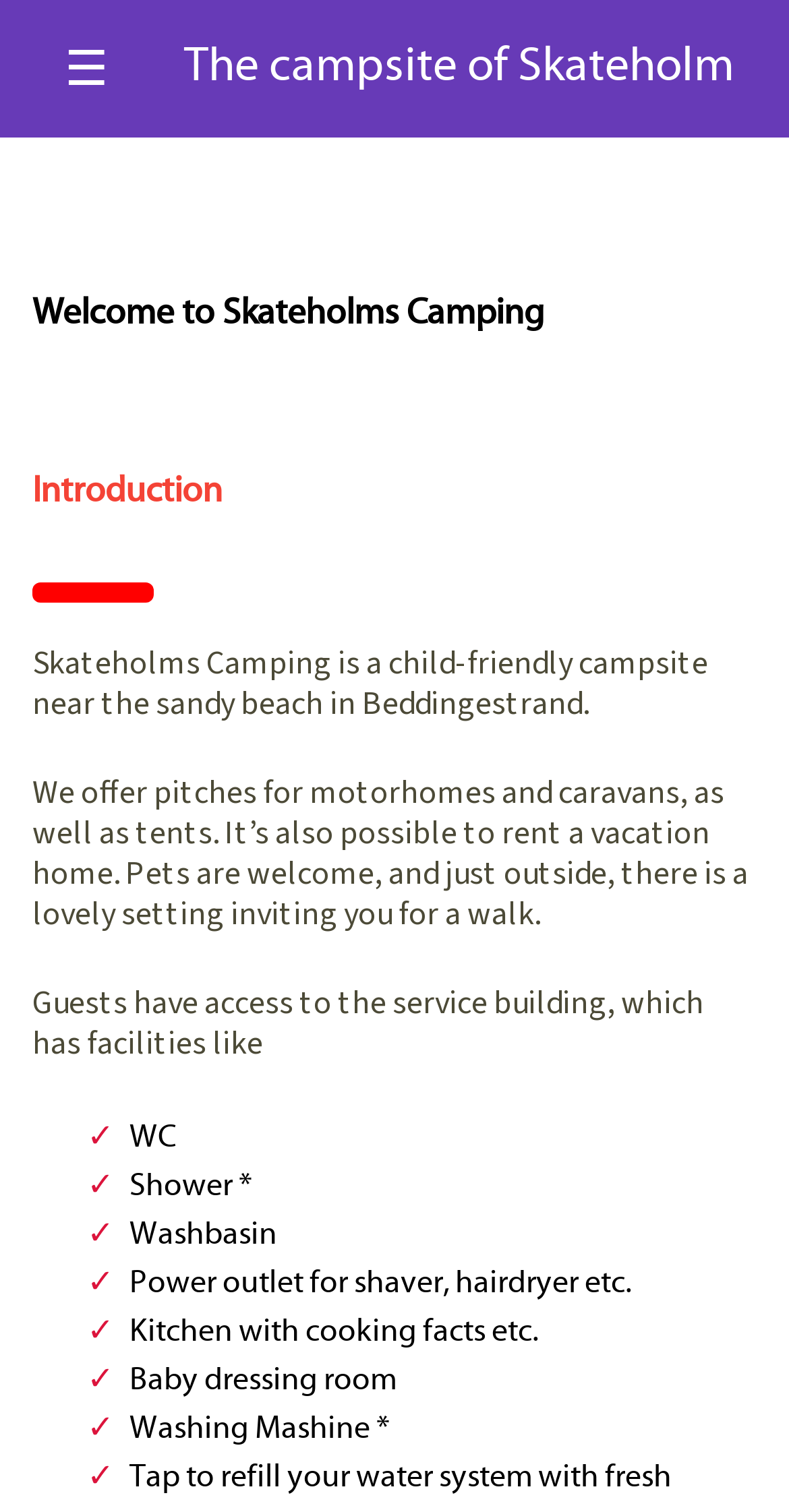Locate and provide the bounding box coordinates for the HTML element that matches this description: "☰".

[0.041, 0.011, 0.179, 0.08]